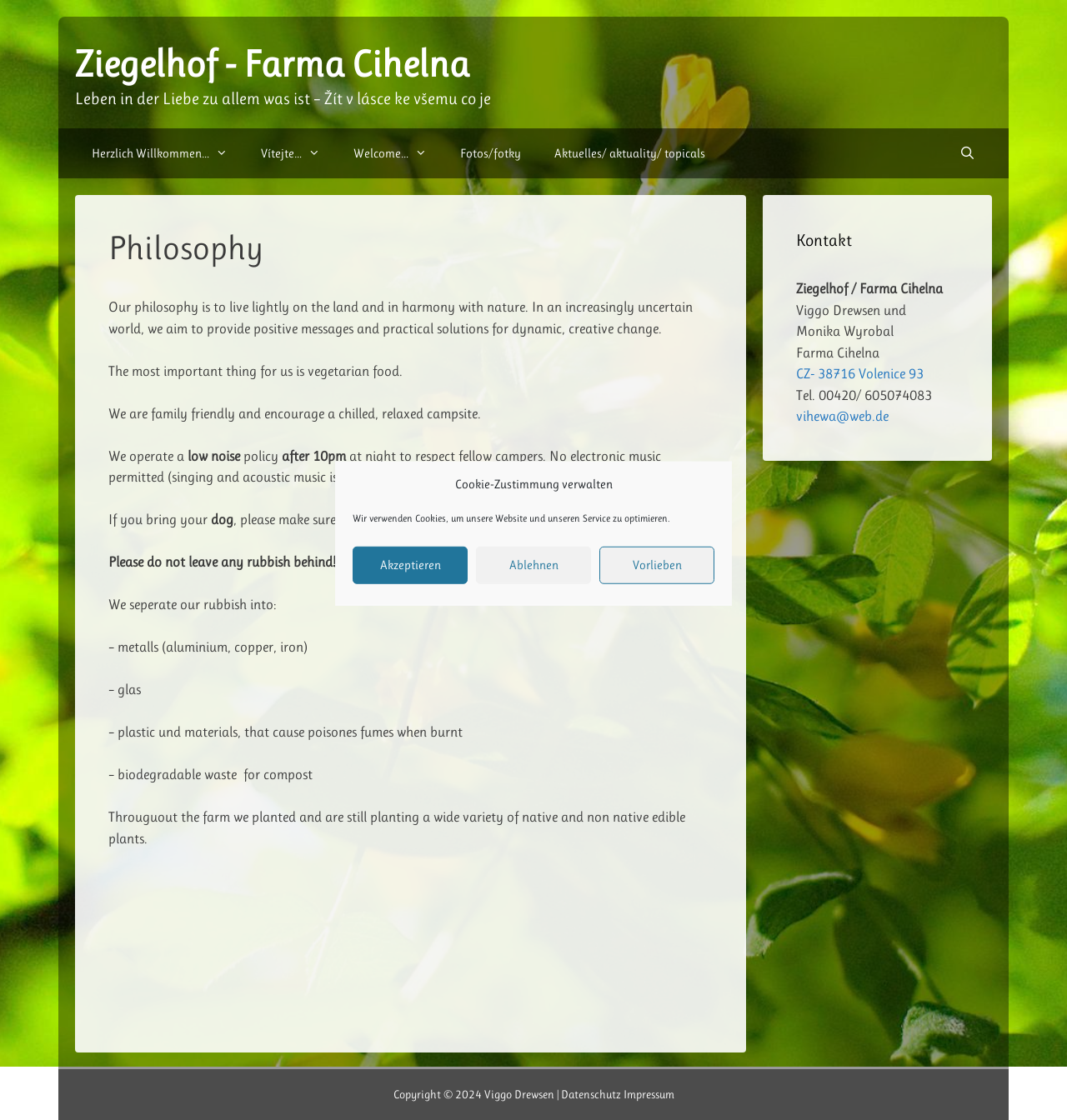Locate the bounding box coordinates of the element to click to perform the following action: 'Send an email to 'vihewa@web.de''. The coordinates should be given as four float values between 0 and 1, in the form of [left, top, right, bottom].

[0.746, 0.364, 0.833, 0.379]